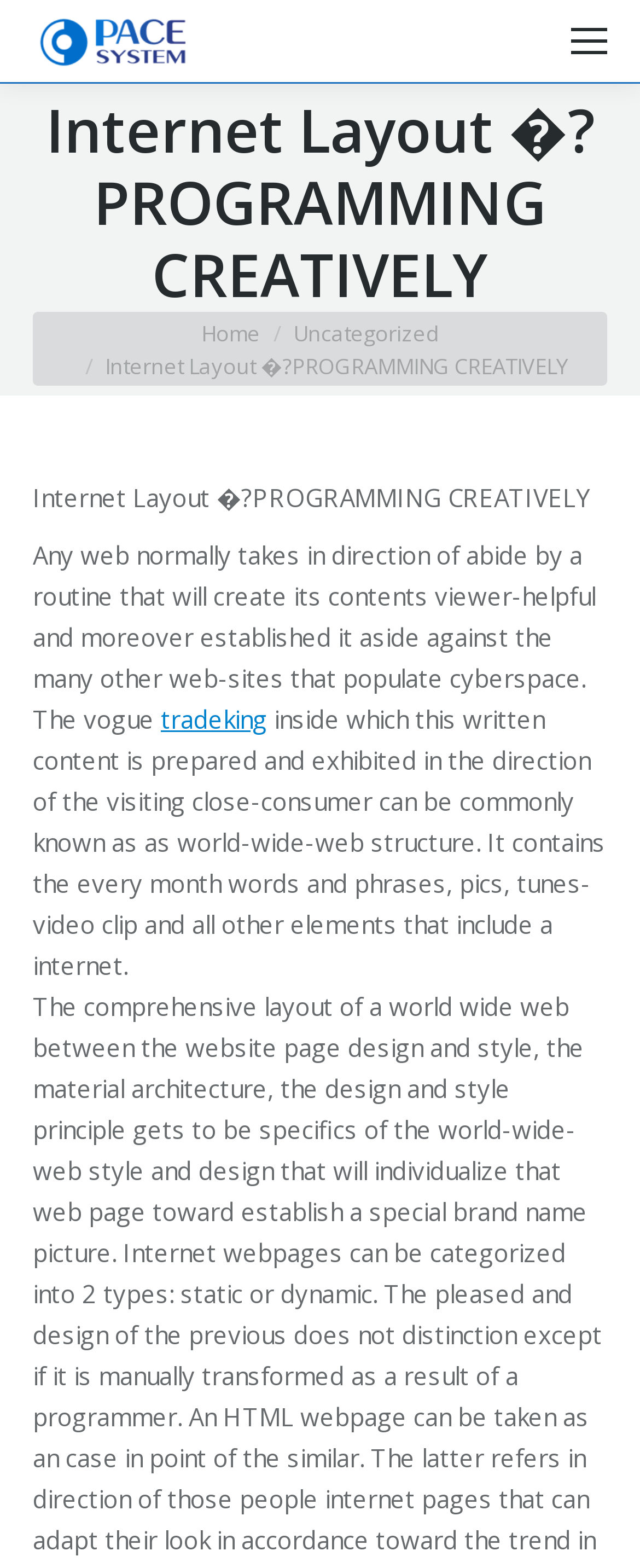Refer to the element description Go to Top and identify the corresponding bounding box in the screenshot. Format the coordinates as (top-left x, top-left y, bottom-right x, bottom-right y) with values in the range of 0 to 1.

[0.862, 0.639, 0.974, 0.685]